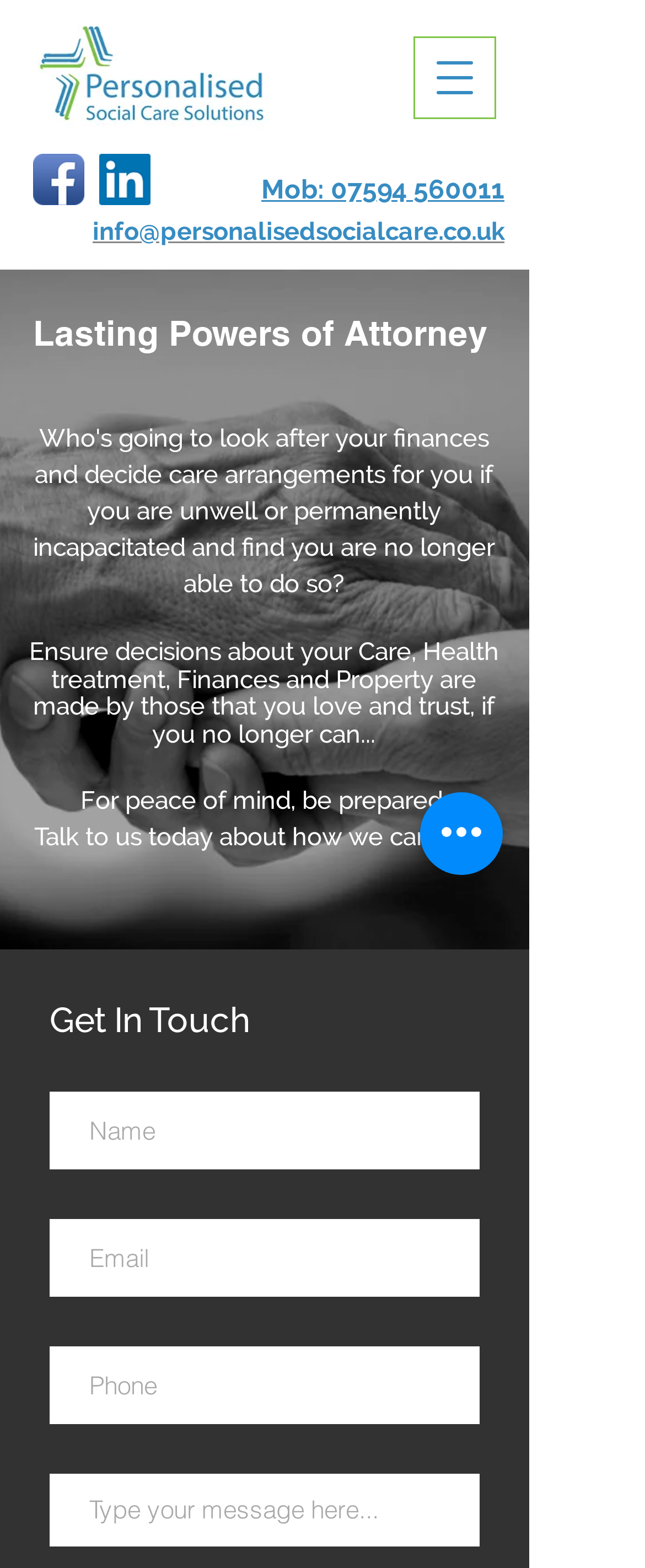Extract the main title from the webpage.

Lasting Powers of Attorney